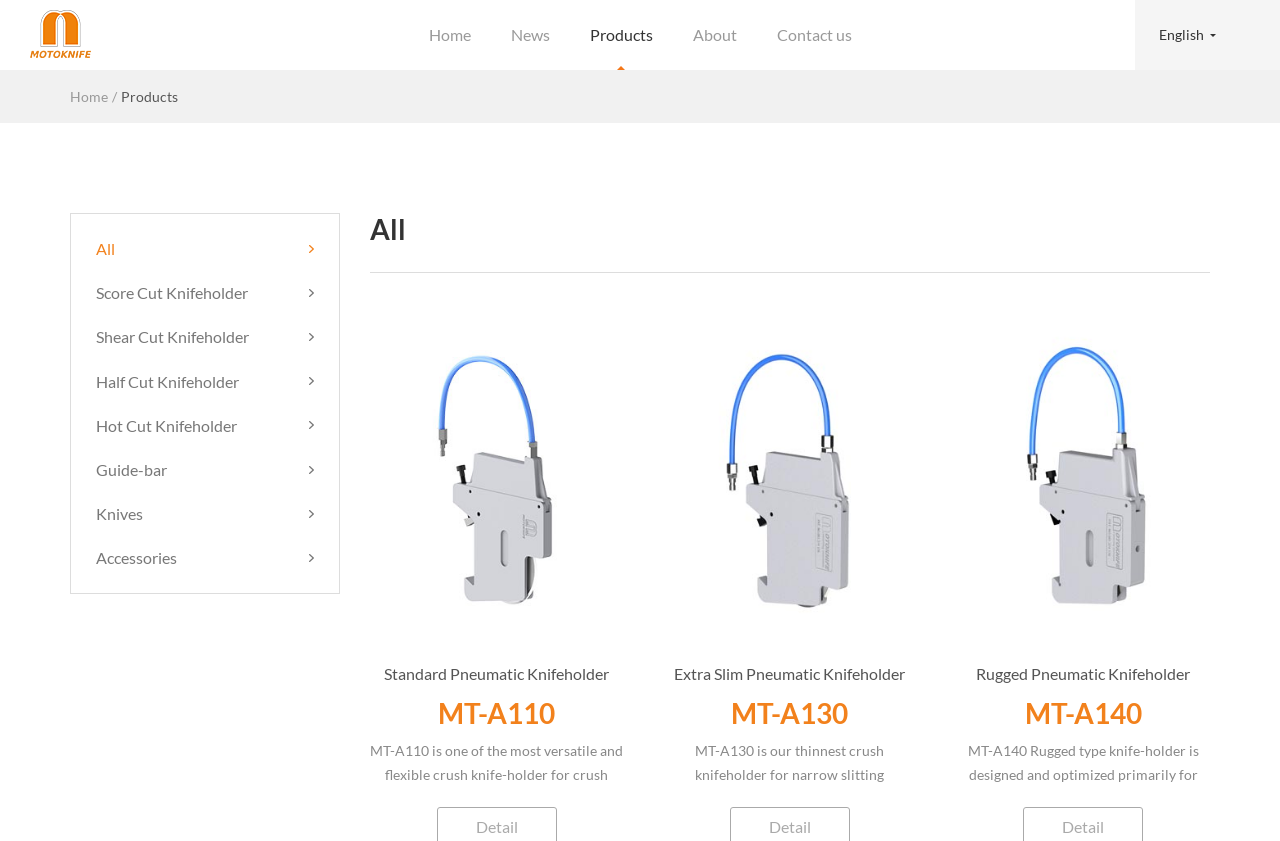Please specify the bounding box coordinates of the clickable region to carry out the following instruction: "view all products". The coordinates should be four float numbers between 0 and 1, in the format [left, top, right, bottom].

[0.075, 0.284, 0.245, 0.307]